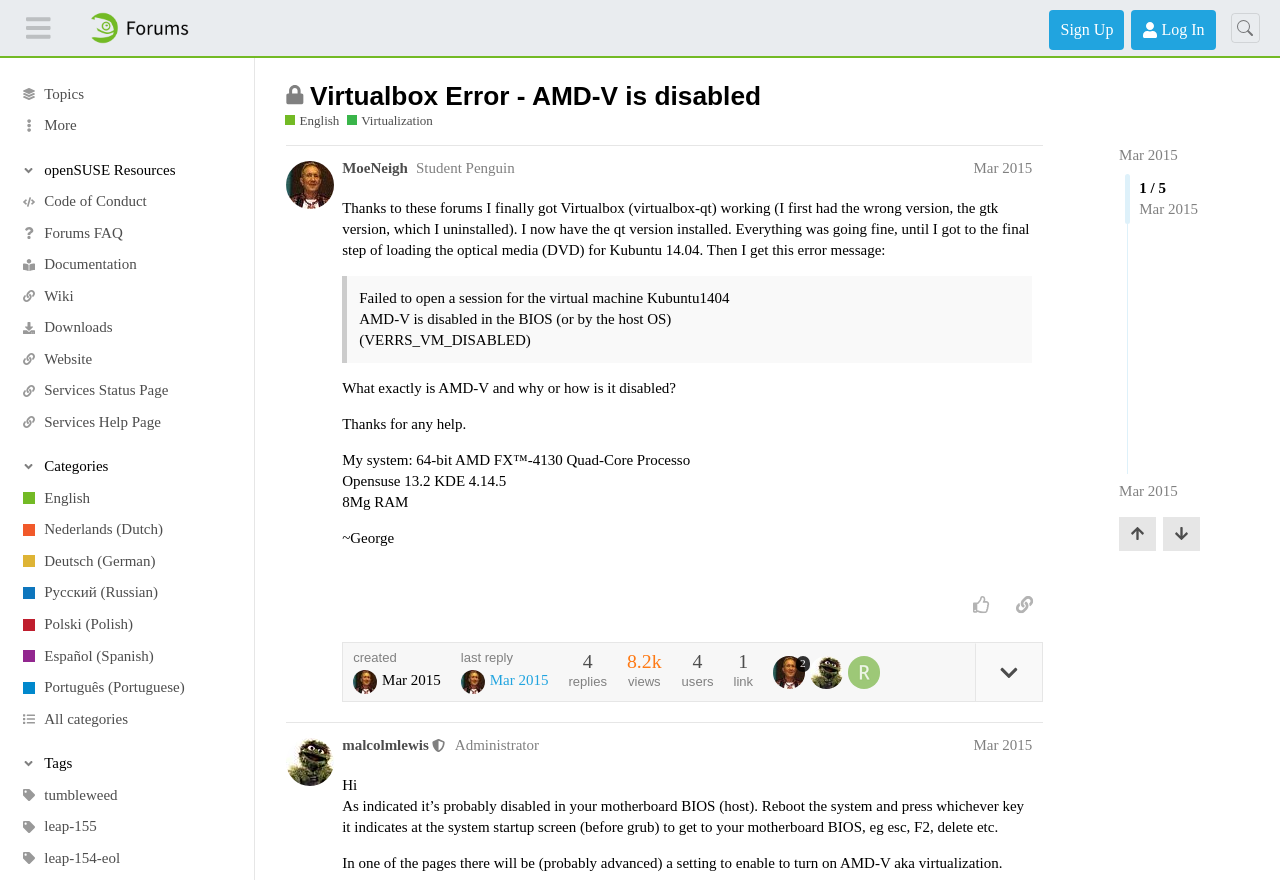Utilize the details in the image to thoroughly answer the following question: What is the username of the person who started this topic?

I found the username 'MoeNeigh' by looking at the region 'post #1 by @MoeNeigh' which indicates that MoeNeigh is the person who started this topic.